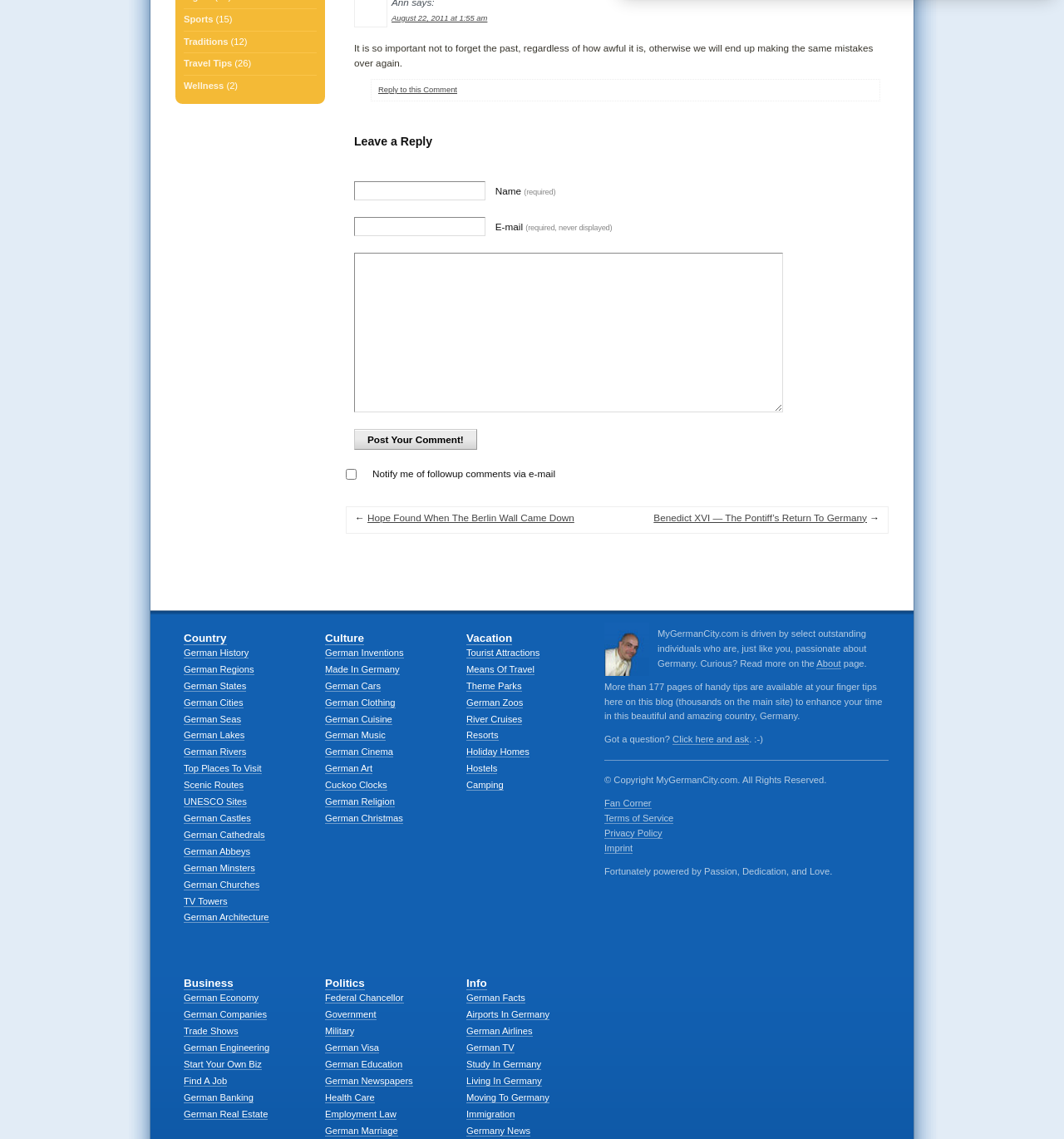Refer to the image and provide an in-depth answer to the question: 
What is the category of the link 'Sports'?

The link 'Sports' is categorized under 'Traditions', as it is present in the same section as other links related to traditions, such as 'Traditions' and 'Travel Tips'.